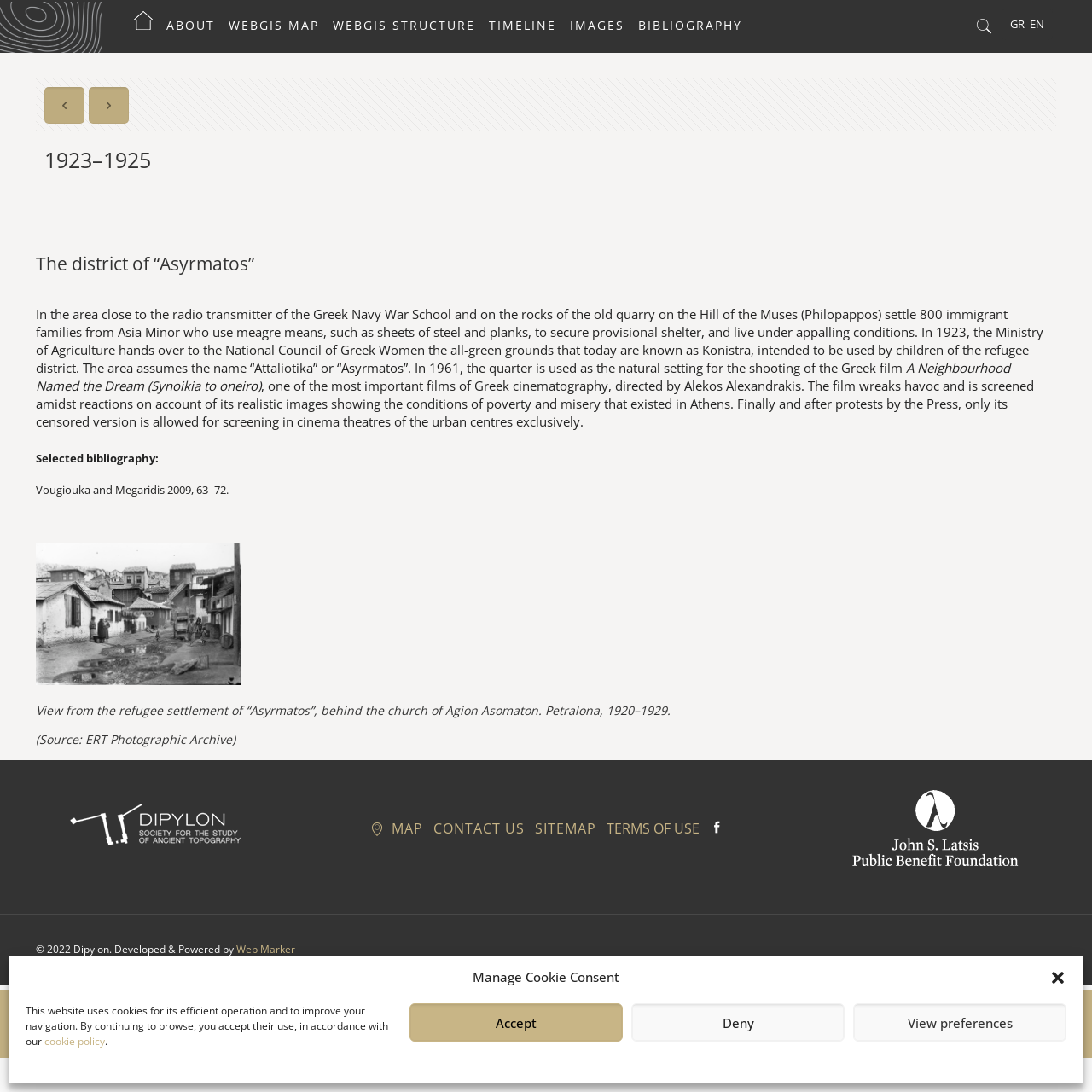What is the name of the film directed by Alekos Alexandrakis?
Refer to the image and provide a concise answer in one word or phrase.

A Neighbourhood Named the Dream